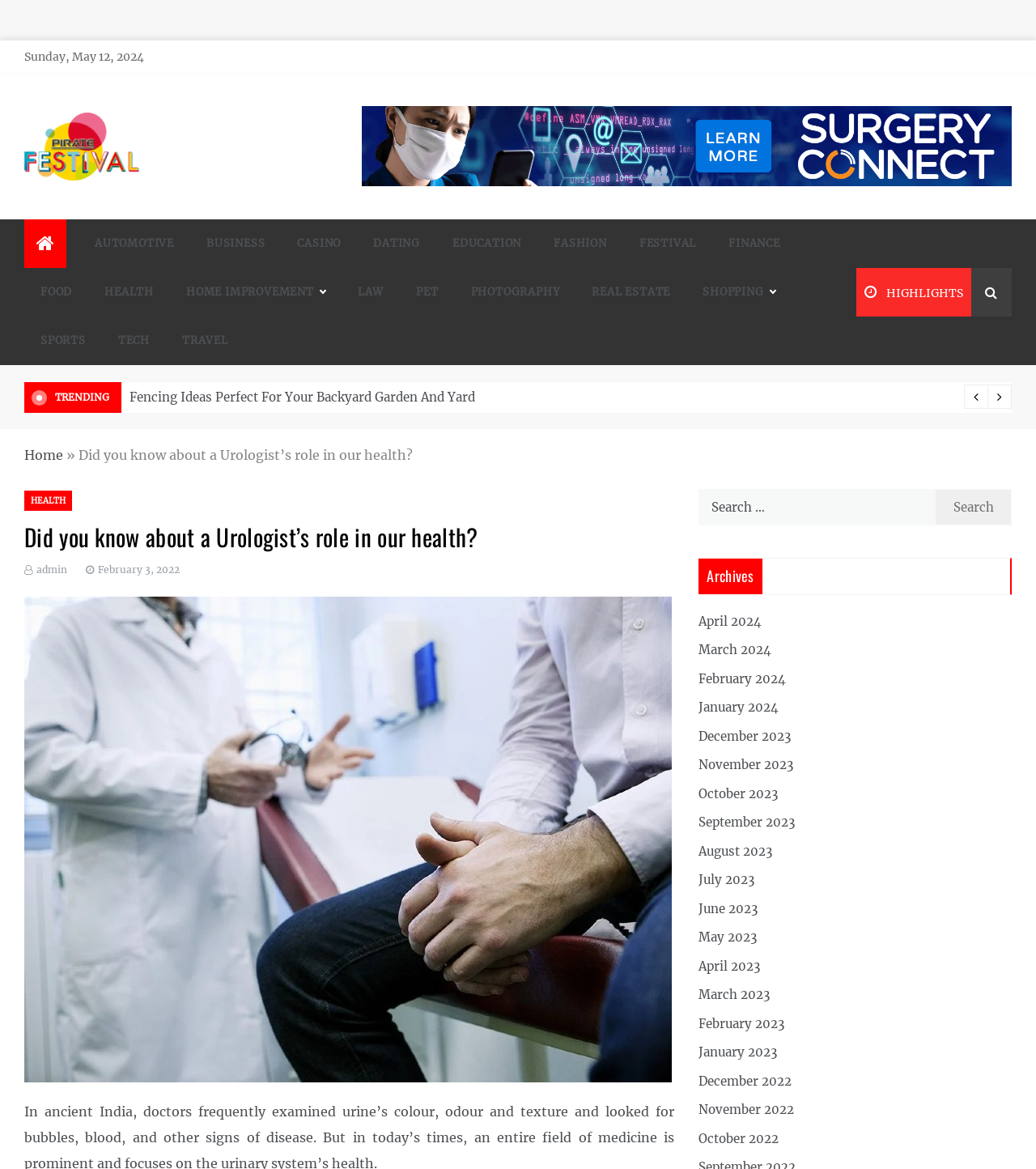Please find the bounding box for the UI component described as follows: "parent_node: Search for: value="Search"".

[0.902, 0.418, 0.977, 0.45]